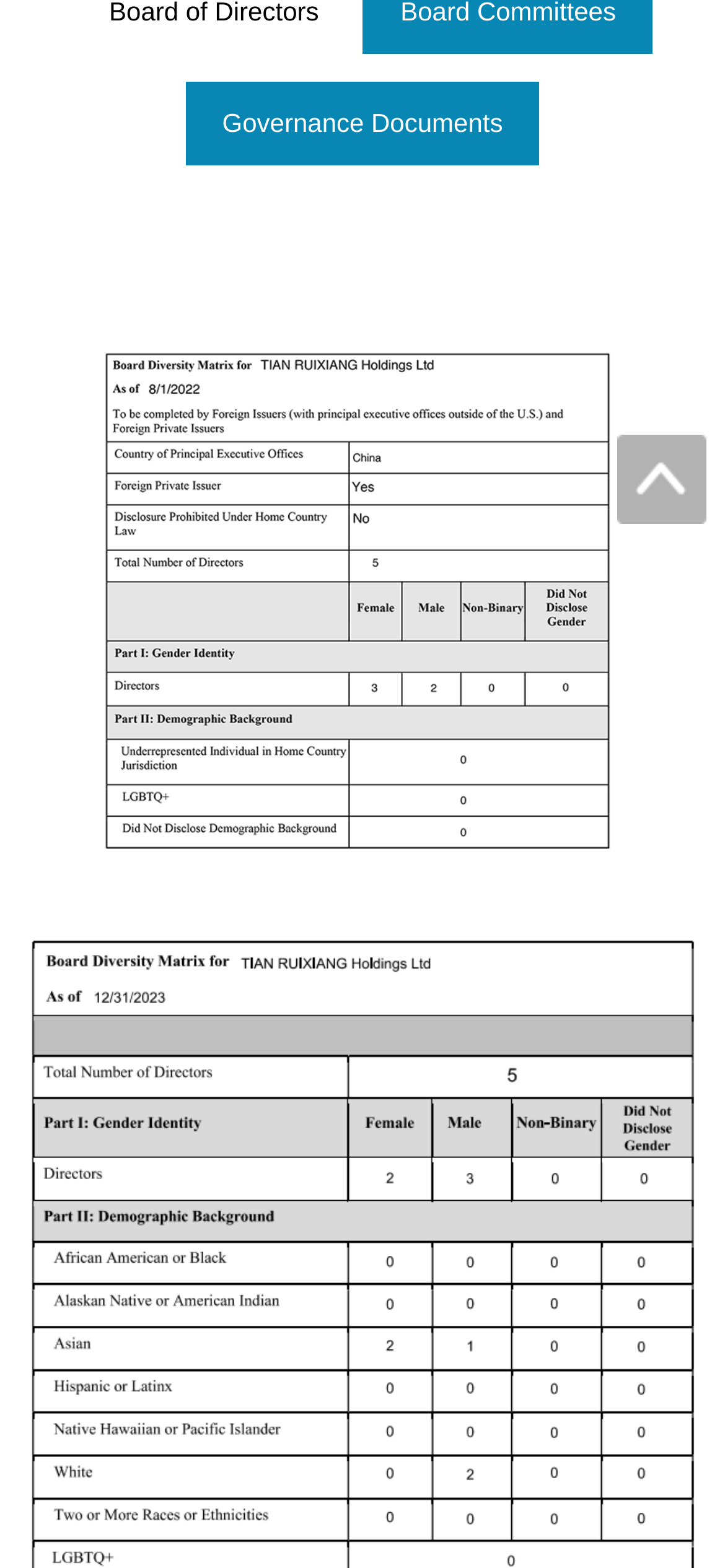Bounding box coordinates should be in the format (top-left x, top-left y, bottom-right x, bottom-right y) and all values should be floating point numbers between 0 and 1. Determine the bounding box coordinate for the UI element described as: Governance Documents

[0.255, 0.052, 0.745, 0.105]